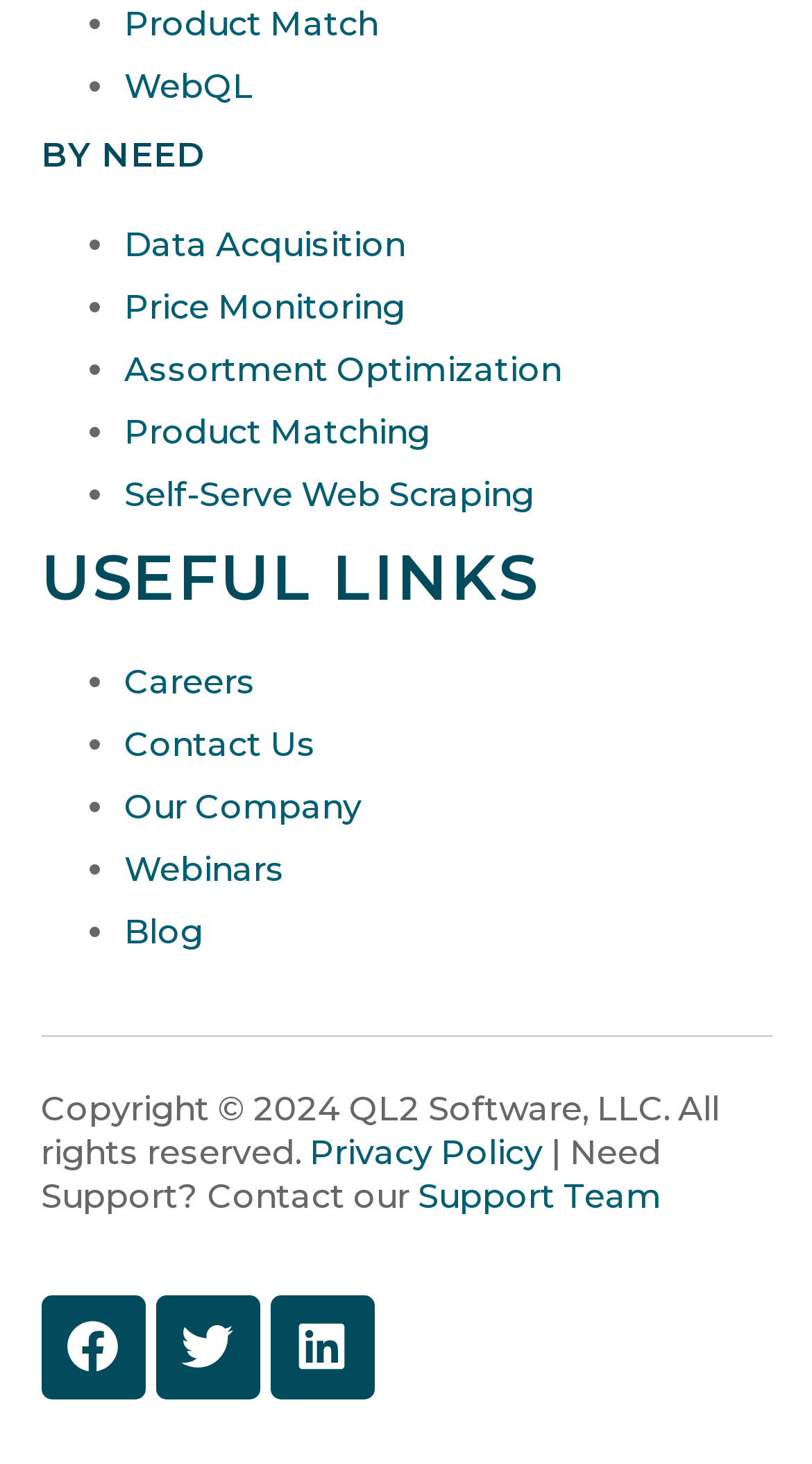Please answer the following question using a single word or phrase: 
How many social media links are present at the bottom of the webpage?

3